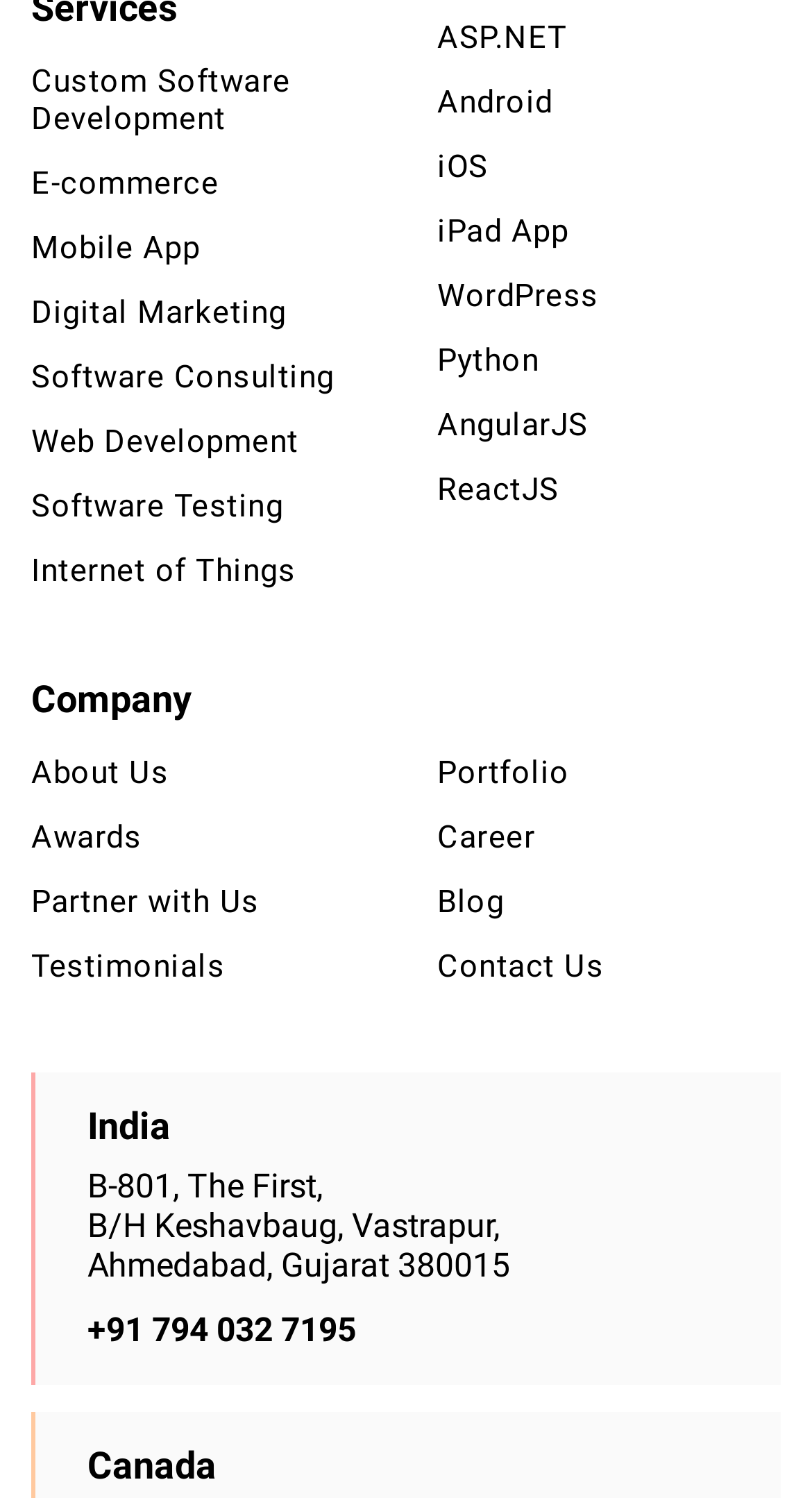Locate the bounding box of the UI element described in the following text: "Mobile App".

[0.038, 0.153, 0.246, 0.178]